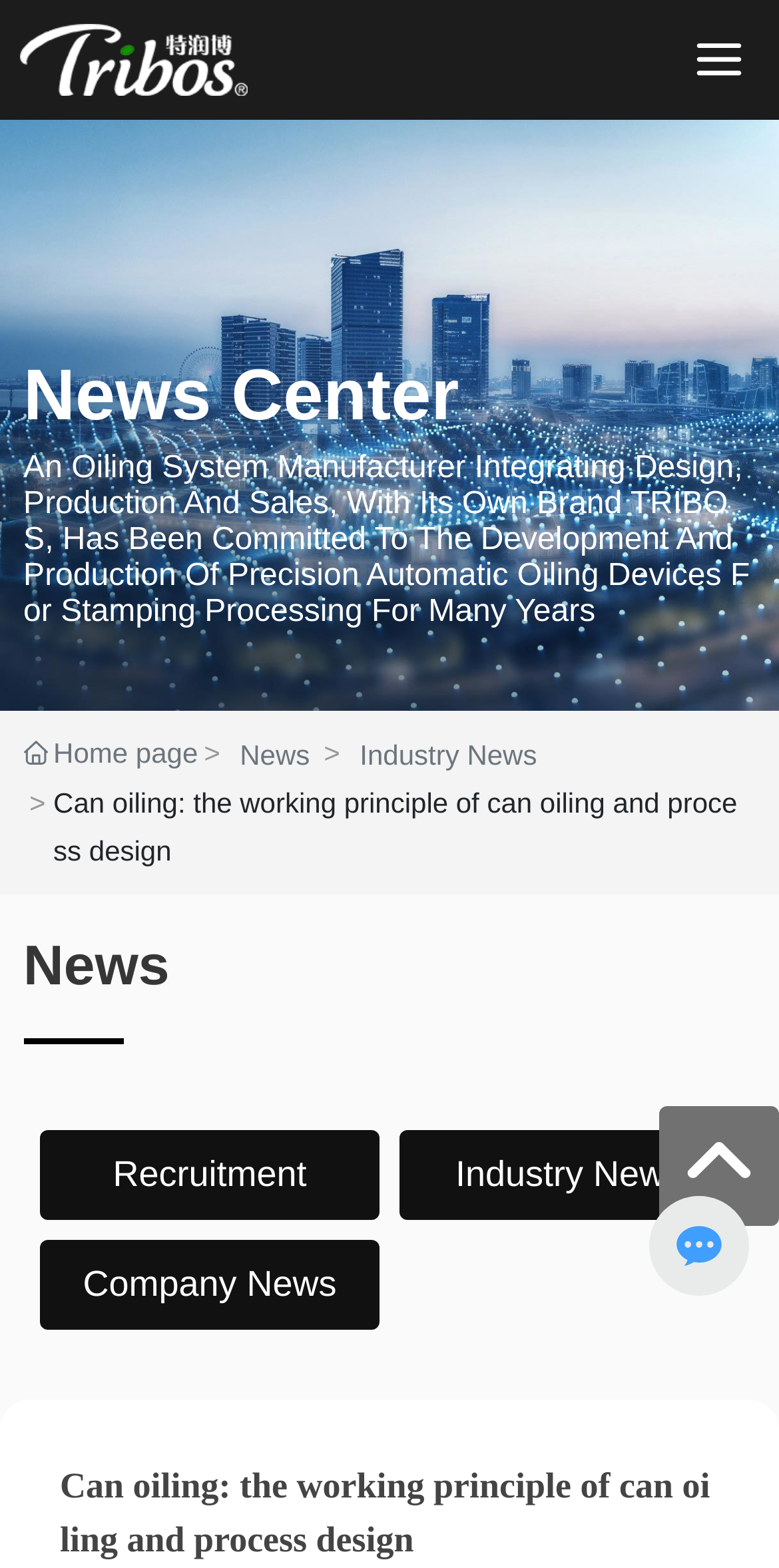What type of devices does the company produce?
Using the image as a reference, answer with just one word or a short phrase.

Automatic oiling devices